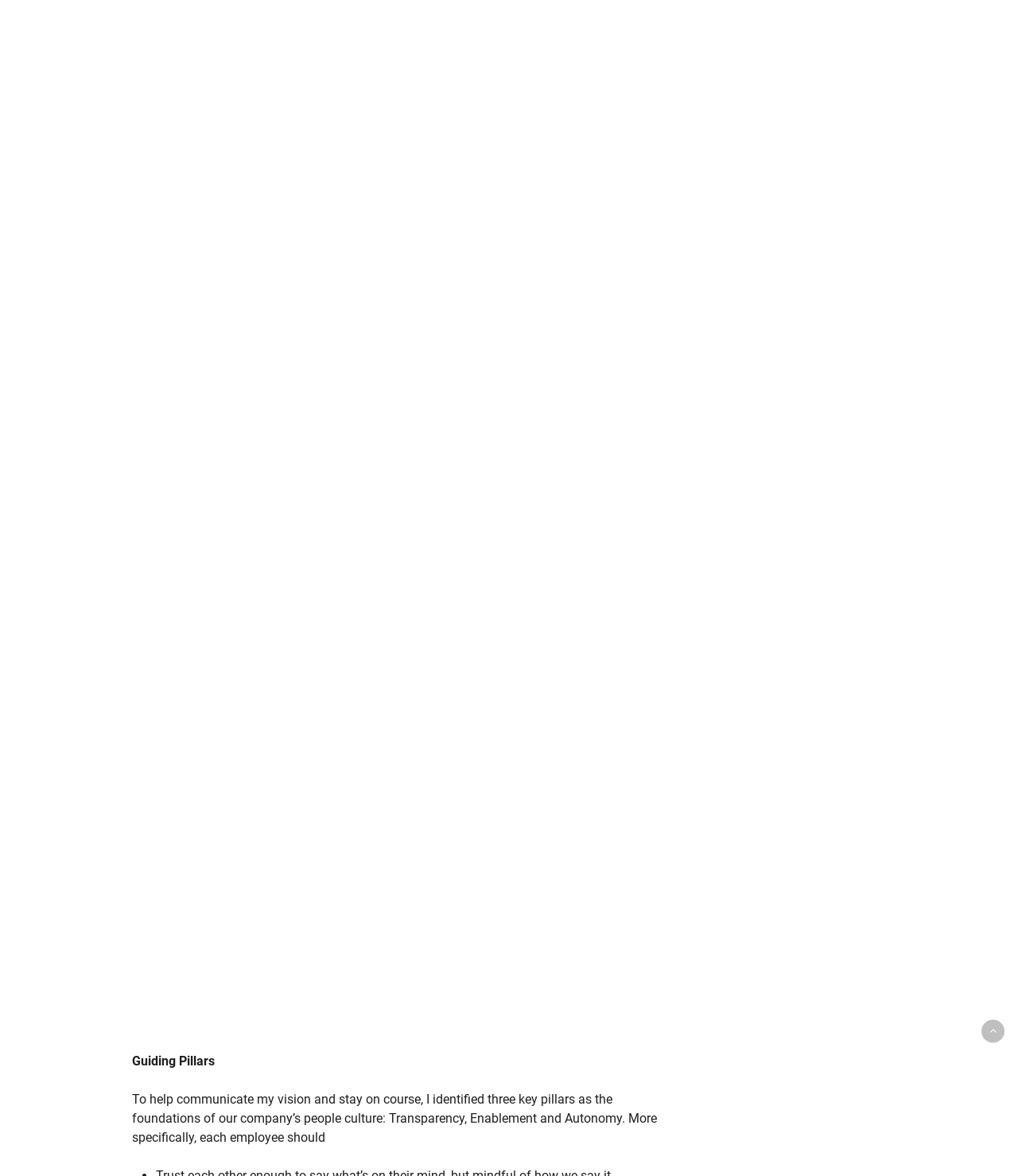What are the three key pillars of the company's people culture?
Answer the question in a detailed and comprehensive manner.

The author identifies three key pillars as the foundations of the company's people culture: Transparency, Enablement and Autonomy, as mentioned in the text 'To help communicate my vision and stay on course, I identified three key pillars as the foundations of our company’s people culture: Transparency, Enablement and Autonomy.'